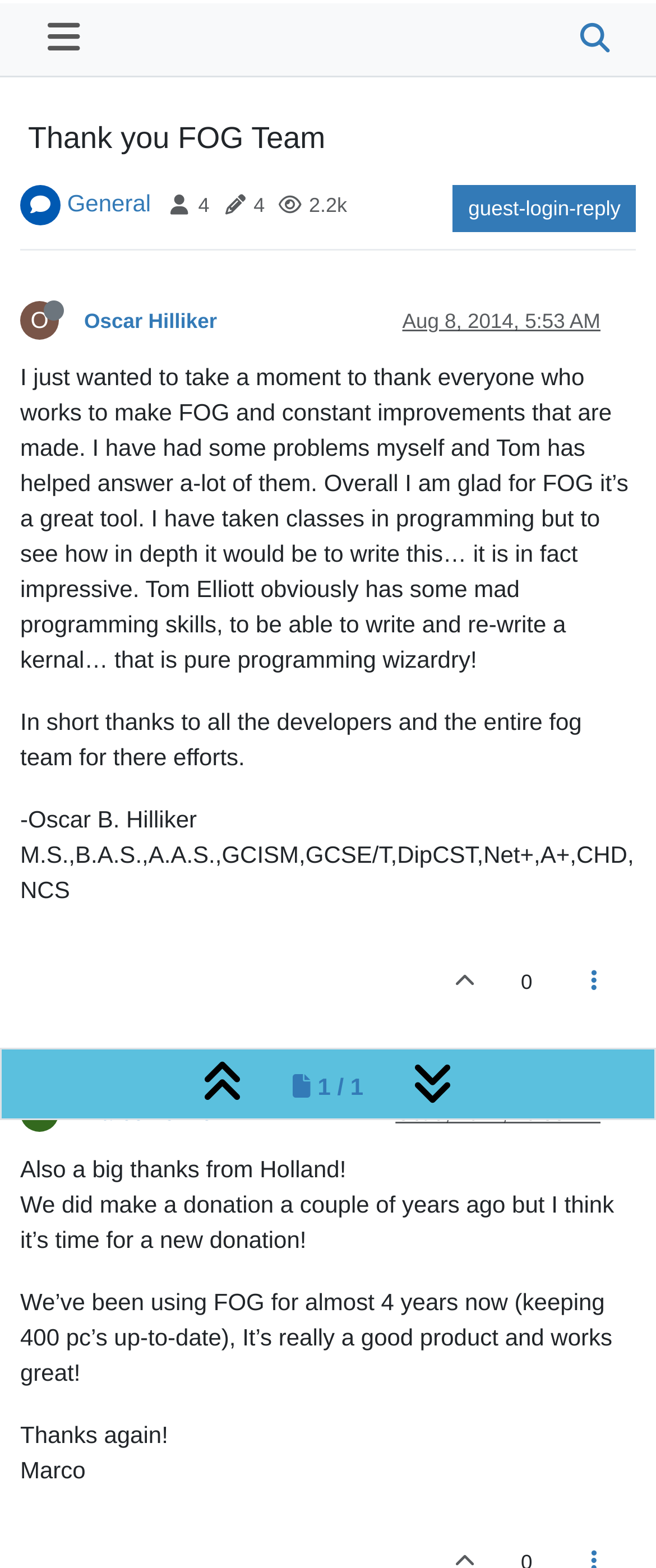What is the username of the second poster?
Based on the image, give a concise answer in the form of a single word or short phrase.

Marco Lohnen